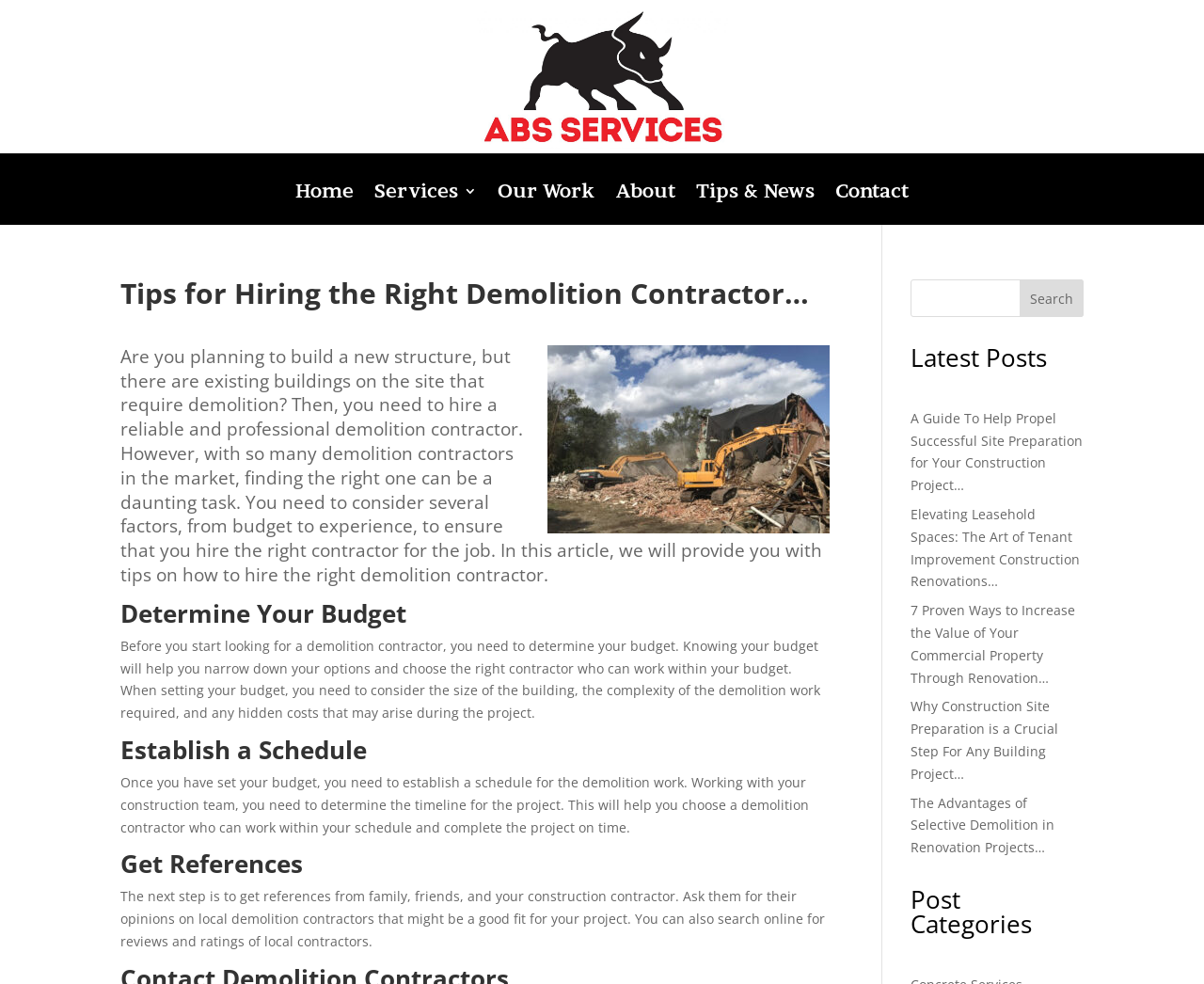Locate the bounding box of the user interface element based on this description: "About".

[0.511, 0.187, 0.561, 0.228]